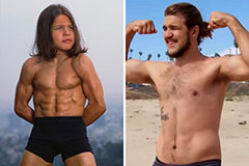Please reply to the following question using a single word or phrase: 
Where is the right side of the image set?

A beach